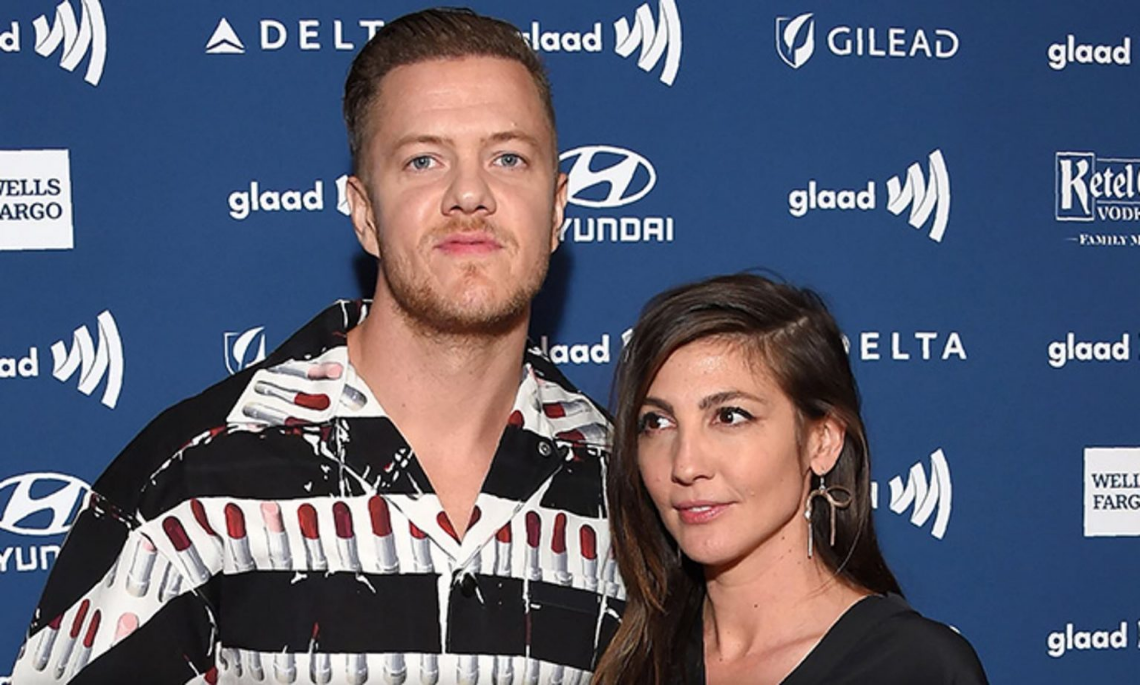Give an in-depth description of what is happening in the image.

In this captivating image, Dan Reynolds, the frontman of the band Imagine Dragons, stands alongside his wife, Aja Volkman, against a stylish backdrop featuring logos of various sponsors, including GLAAD and Hyundai. Reynolds sports a bold, graphic shirt adorned with lipstick motifs, while Volkman complements him in an elegant dark outfit, showcasing her signature style with distinctive earrings. Their expressions suggest a moment of connection, embodying a blend of creativity and support at an event that likely celebrates both the arts and advocacy. The visual highlights their public persona and the dynamics of celebrity relationships.